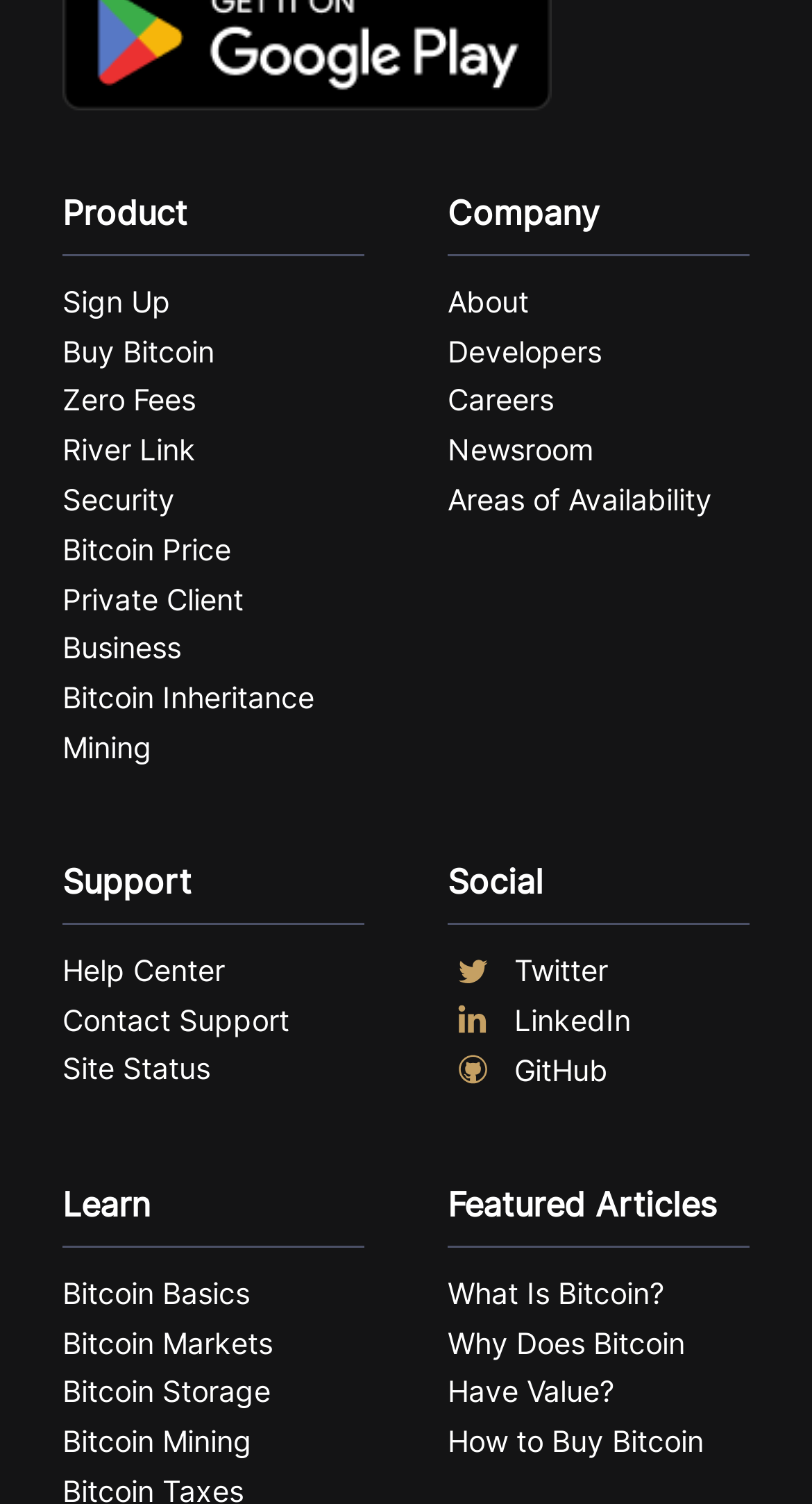Identify the bounding box coordinates of the area you need to click to perform the following instruction: "Sign up for an account".

[0.077, 0.184, 0.449, 0.217]